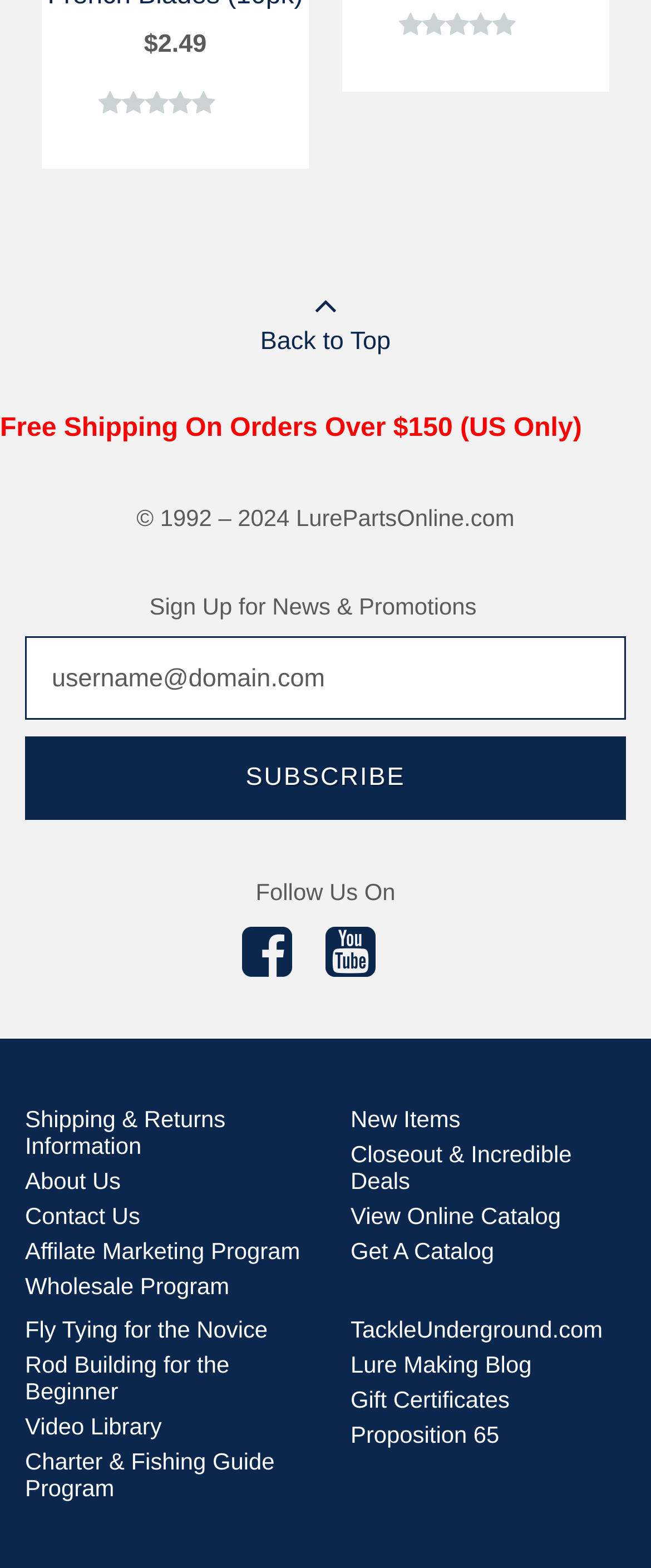Please mark the clickable region by giving the bounding box coordinates needed to complete this instruction: "Follow us on social media".

[0.372, 0.606, 0.462, 0.624]